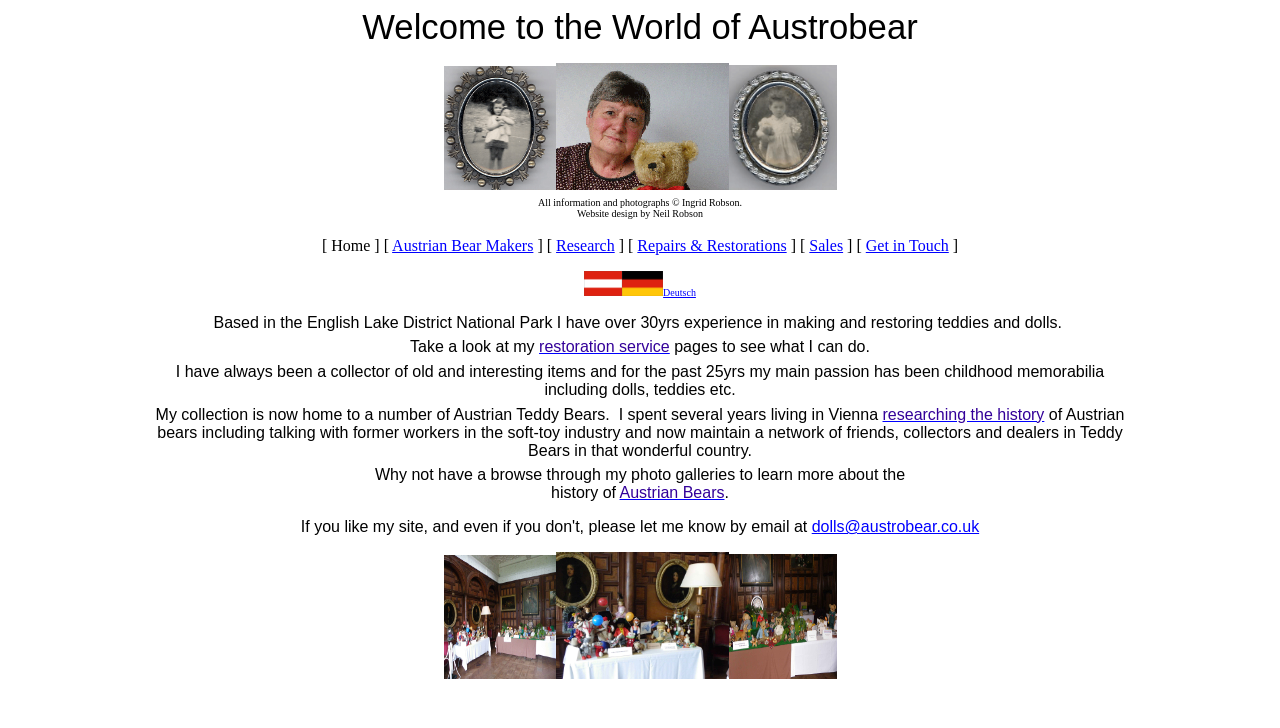What is the topic of the research mentioned on the webpage?
Respond with a short answer, either a single word or a phrase, based on the image.

history of Austrian bears